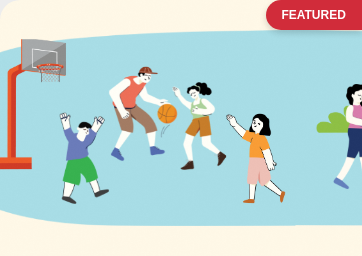What is the color of the backdrop in the scene?
Use the image to answer the question with a single word or phrase.

cheerful blue